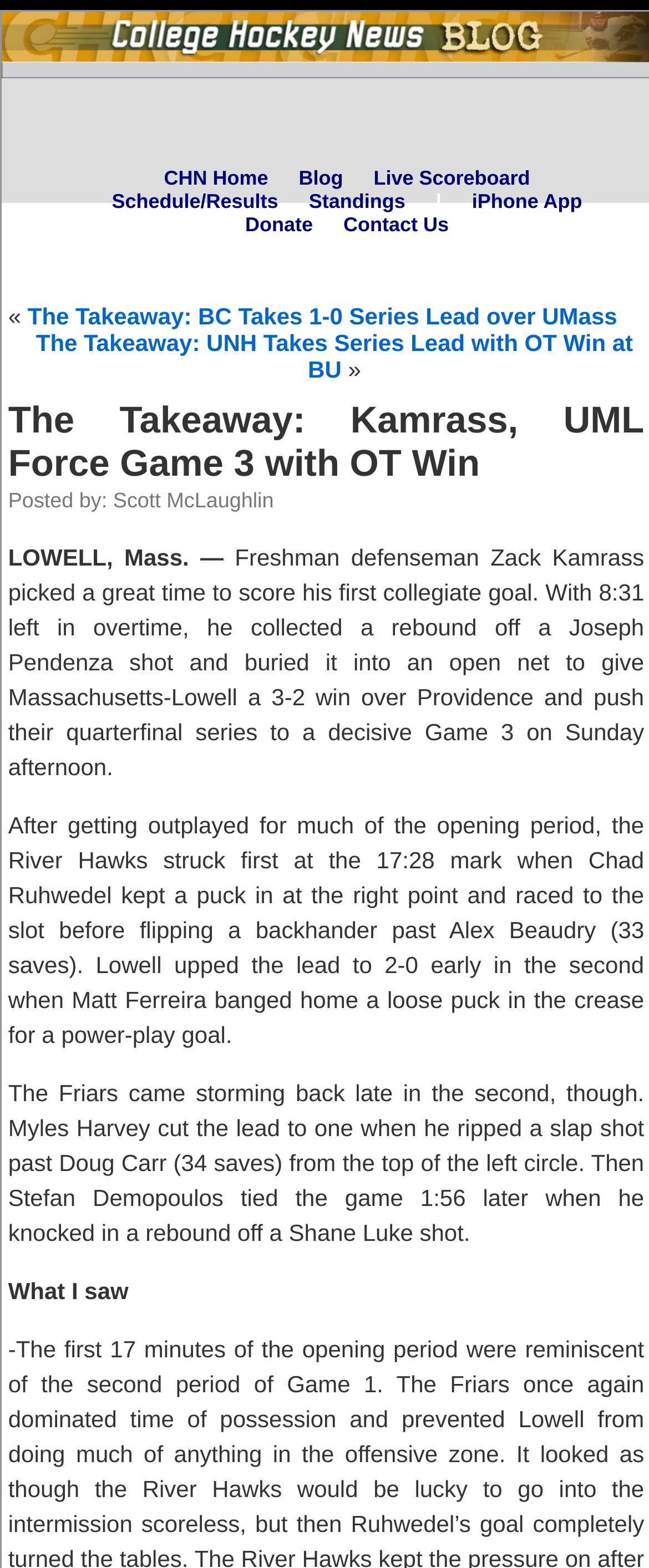Calculate the bounding box coordinates of the UI element given the description: "Contact Us".

[0.529, 0.136, 0.691, 0.151]